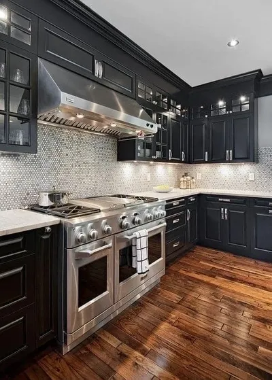Break down the image and provide a full description, noting any significant aspects.

This elegantly designed kitchen features rich black cabinetry that contrasts beautifully with light-colored stone countertops. The stainless steel appliances, including a large oven and gas range, add a modern touch, complemented by a sleek vent hood overhead. Sparkling mosaic tiles on the backsplash reflect light and create visual interest, while the warm, polished wooden floor enhances the overall cozy atmosphere. This kitchen is a perfect blend of style and functionality, ideal for both culinary adventures and entertaining guests.